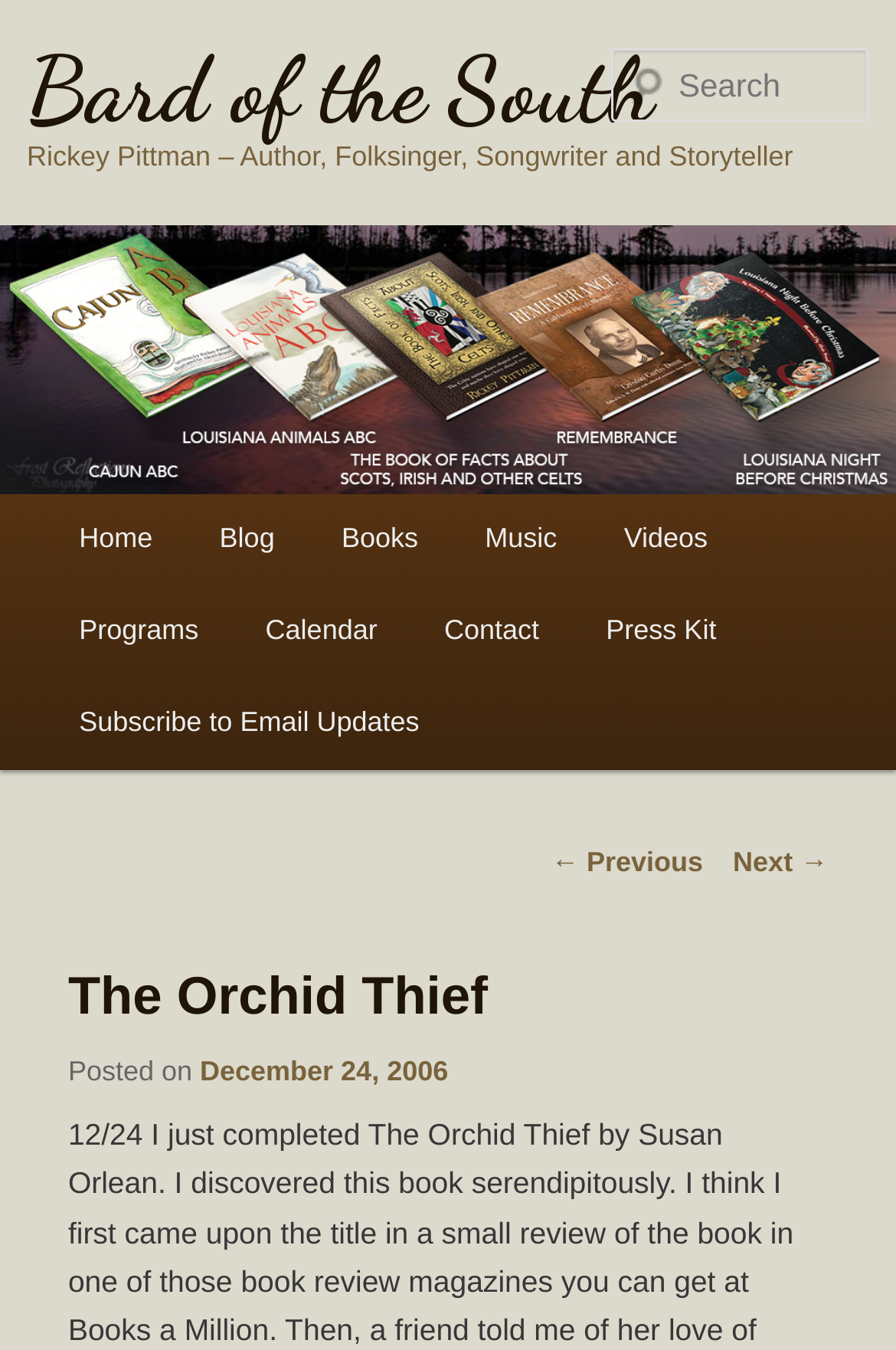Please specify the bounding box coordinates for the clickable region that will help you carry out the instruction: "check calendar".

[0.259, 0.433, 0.458, 0.502]